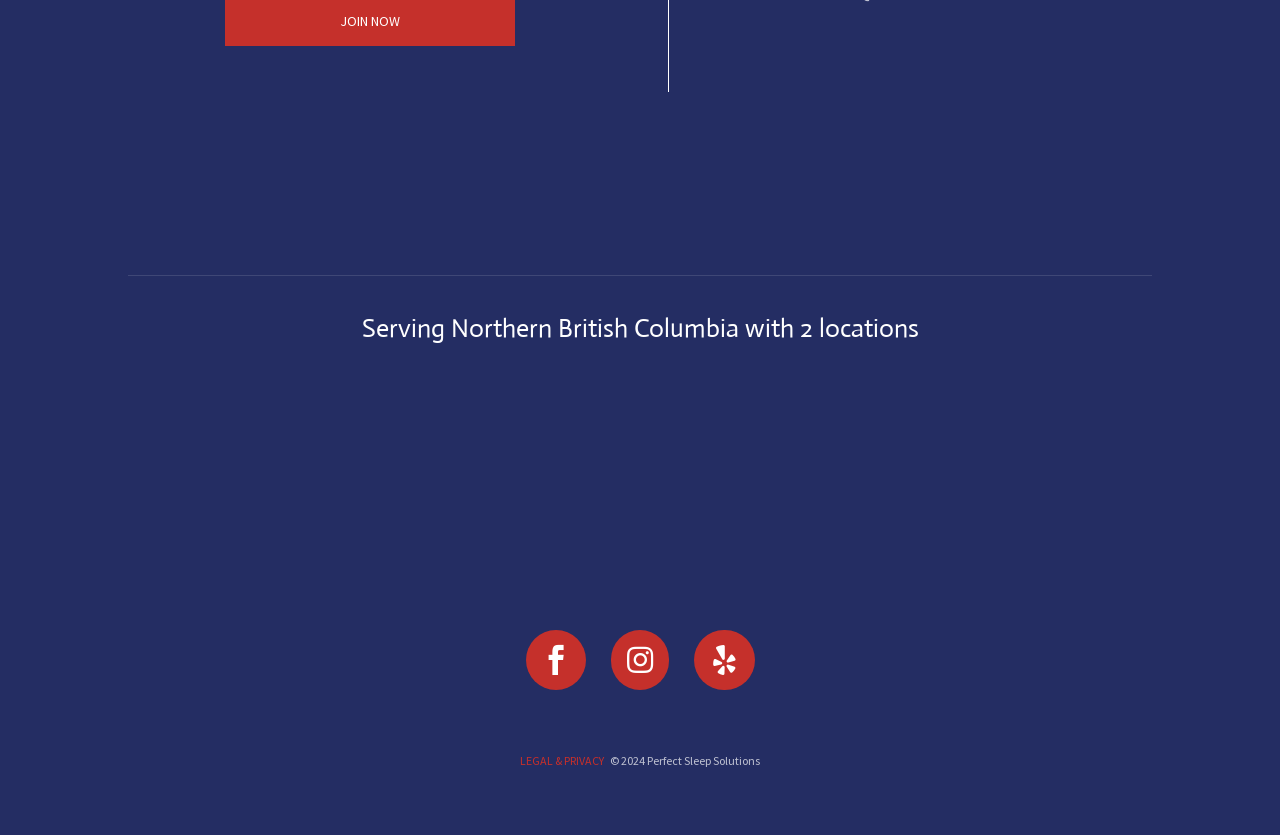Determine the bounding box coordinates of the clickable element necessary to fulfill the instruction: "Click on Facebook icon". Provide the coordinates as four float numbers within the 0 to 1 range, i.e., [left, top, right, bottom].

[0.477, 0.81, 0.523, 0.831]